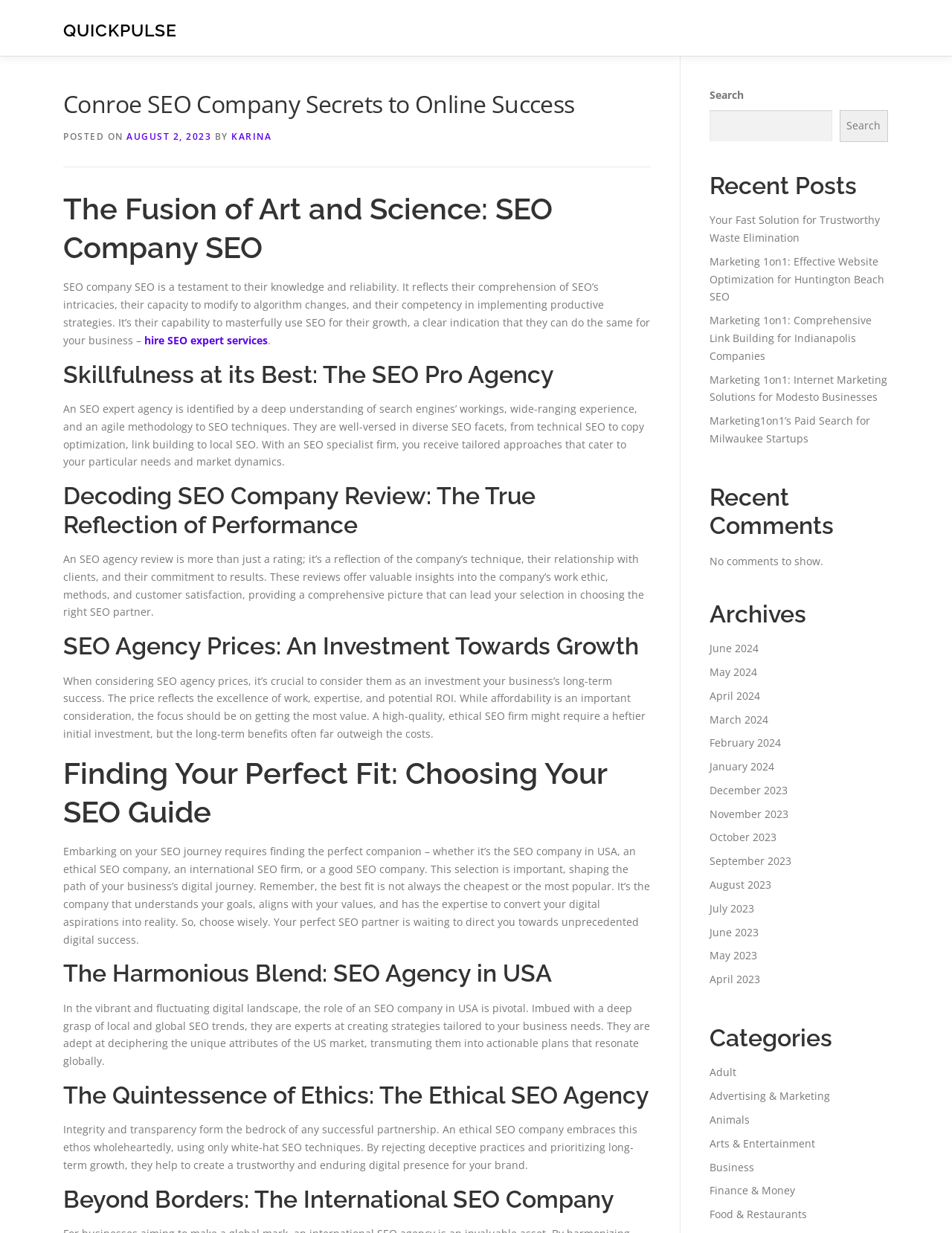Based on the element description: "Finance & Money", identify the UI element and provide its bounding box coordinates. Use four float numbers between 0 and 1, [left, top, right, bottom].

[0.745, 0.96, 0.835, 0.971]